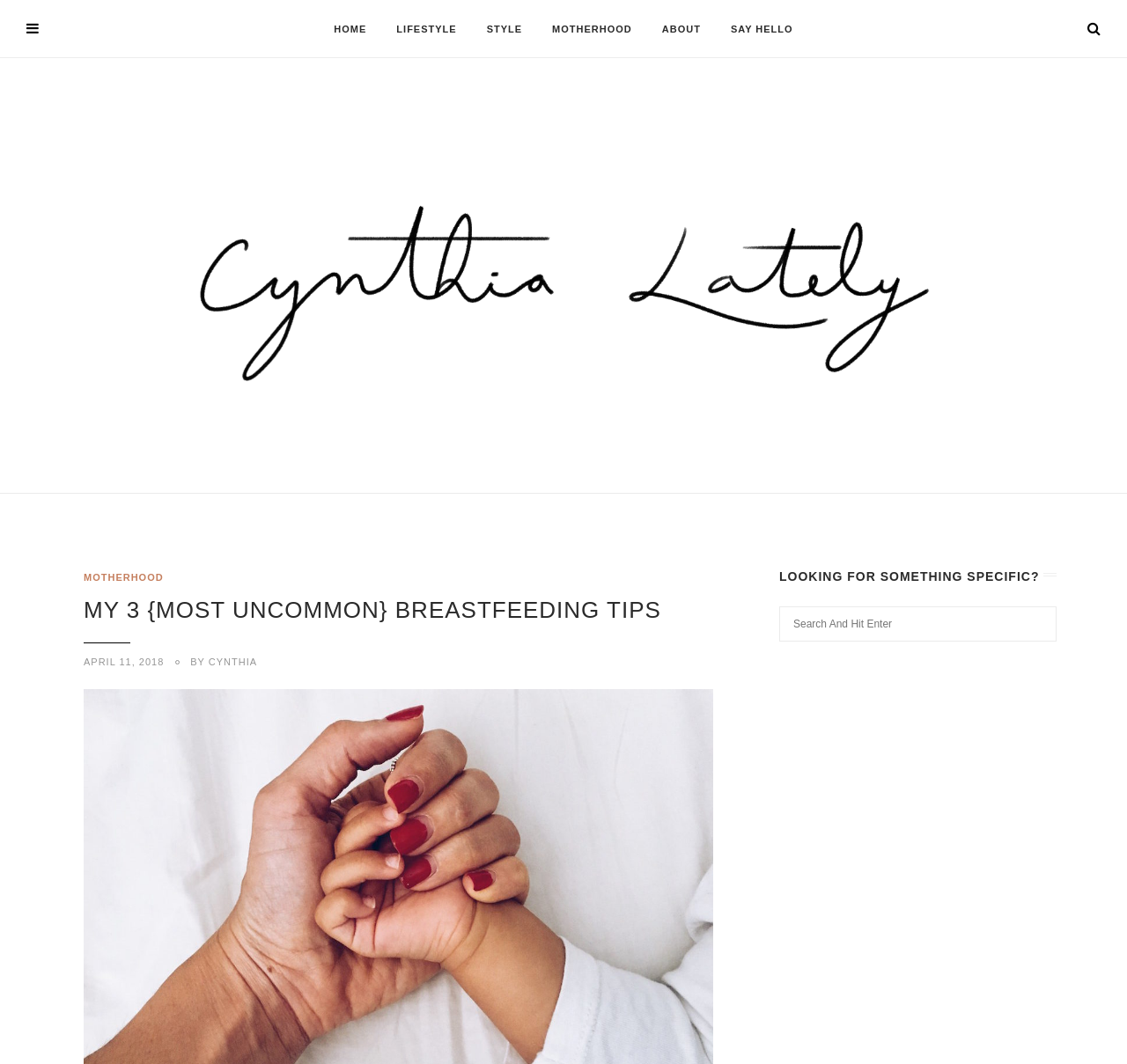How many links are there in the top navigation bar?
From the image, provide a succinct answer in one word or a short phrase.

6